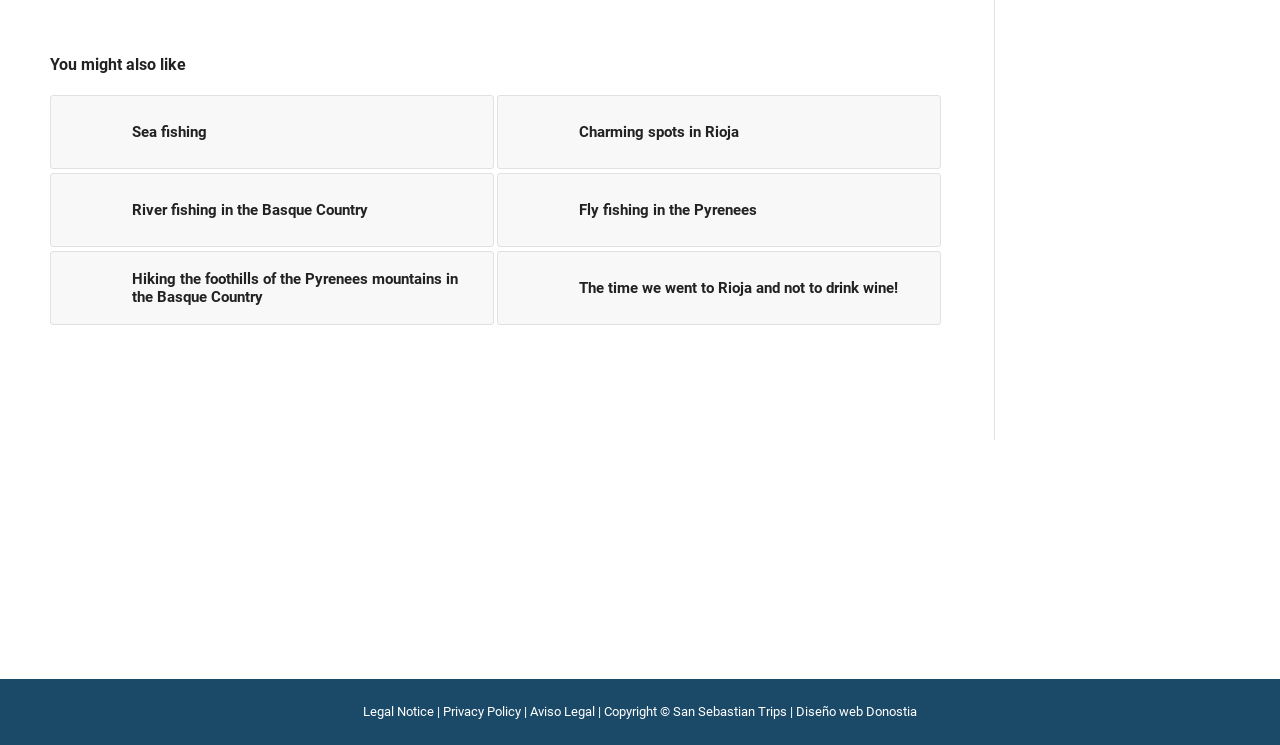Indicate the bounding box coordinates of the element that must be clicked to execute the instruction: "Get in touch". The coordinates should be given as four float numbers between 0 and 1, i.e., [left, top, right, bottom].

None